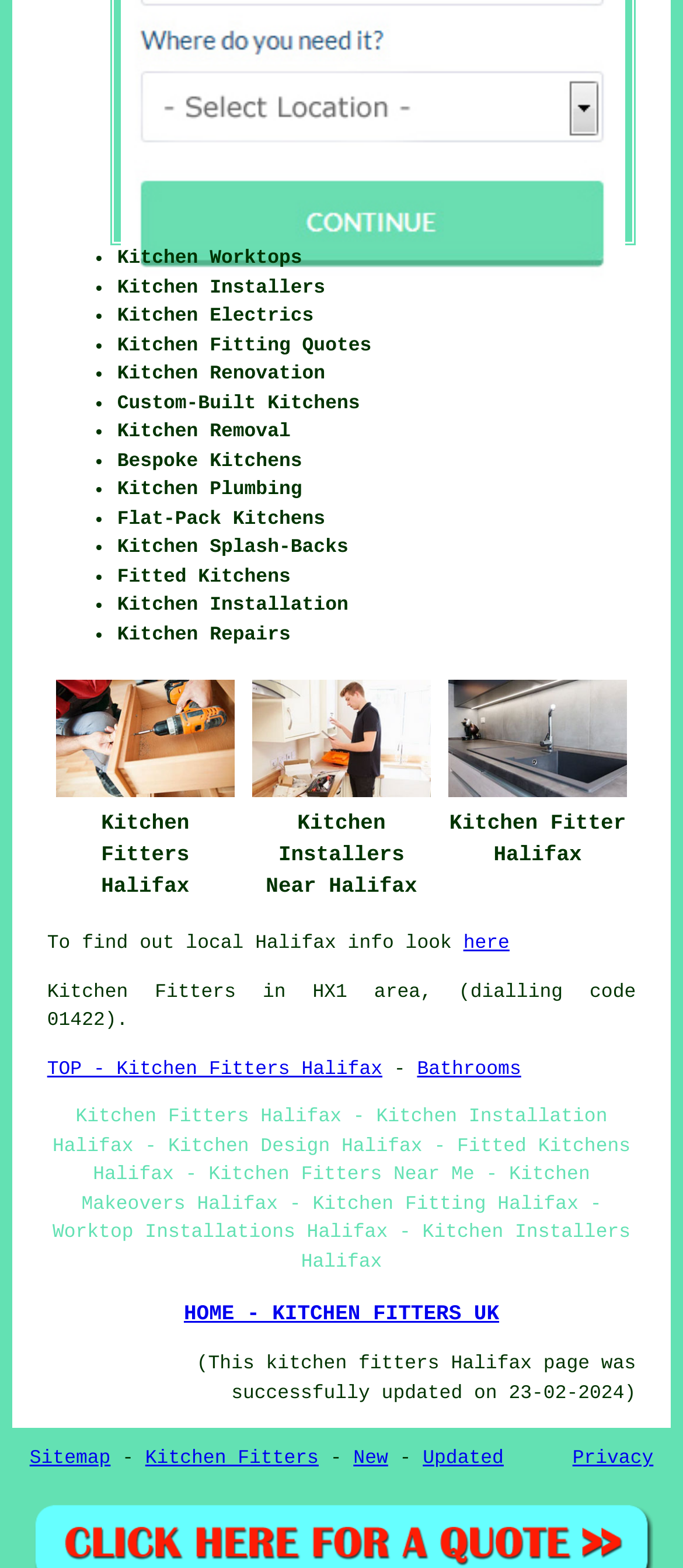How many links are on this webpage?
Look at the image and respond with a single word or a short phrase.

9